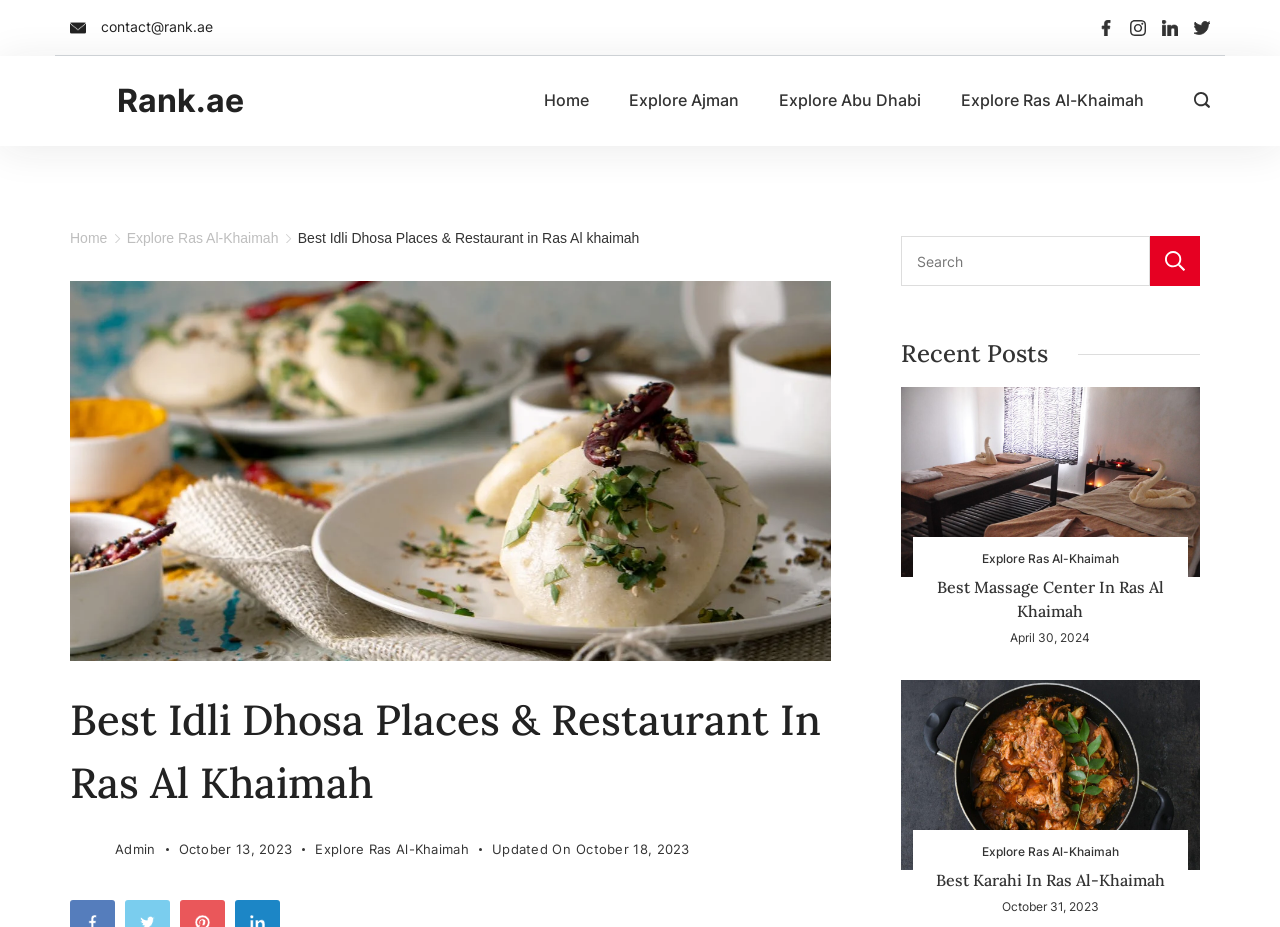Find the main header of the webpage and produce its text content.

Best Idli Dhosa Places & Restaurant In Ras Al Khaimah